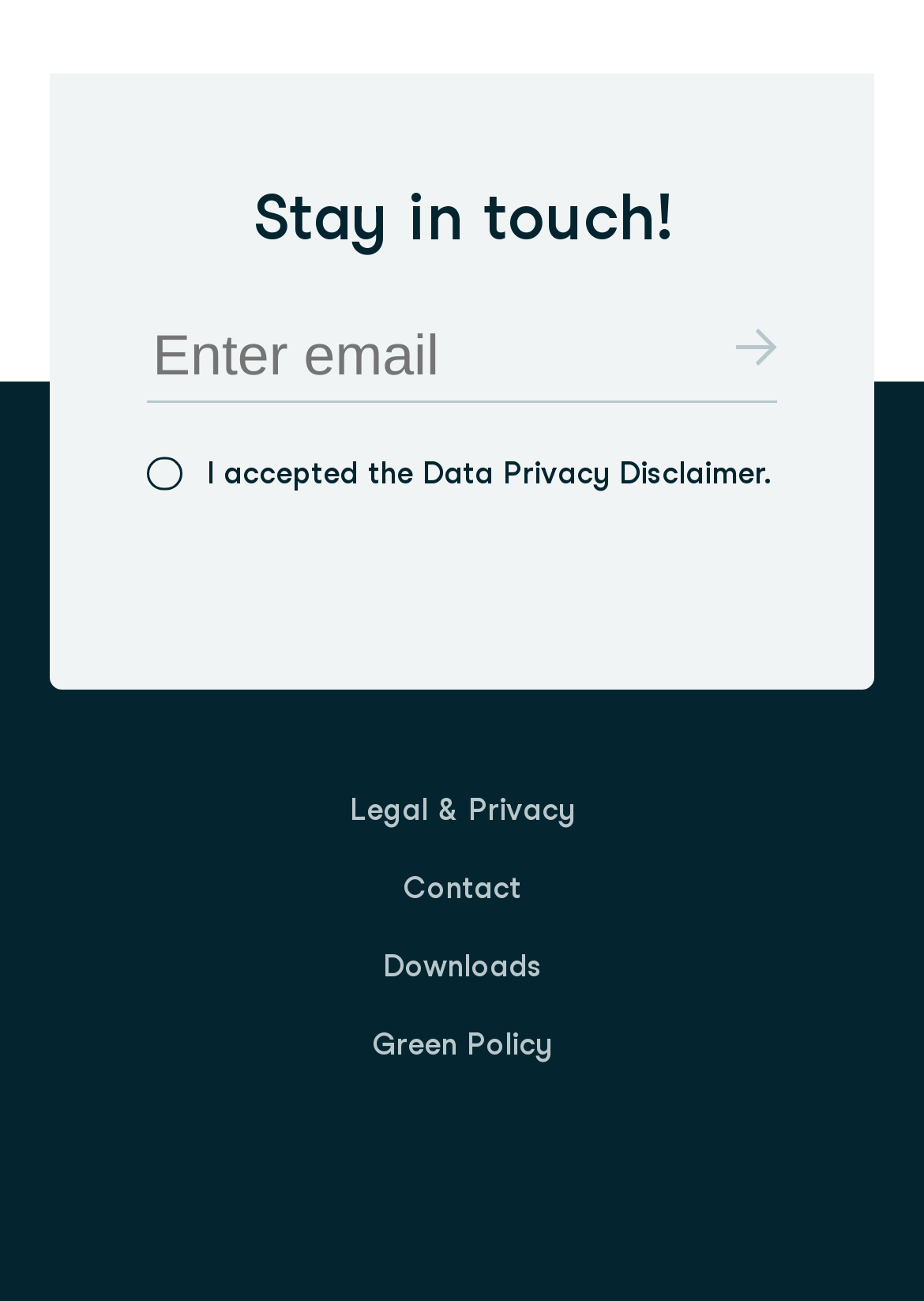Answer briefly with one word or phrase:
What is the orientation of the footer navigation menu?

Vertical